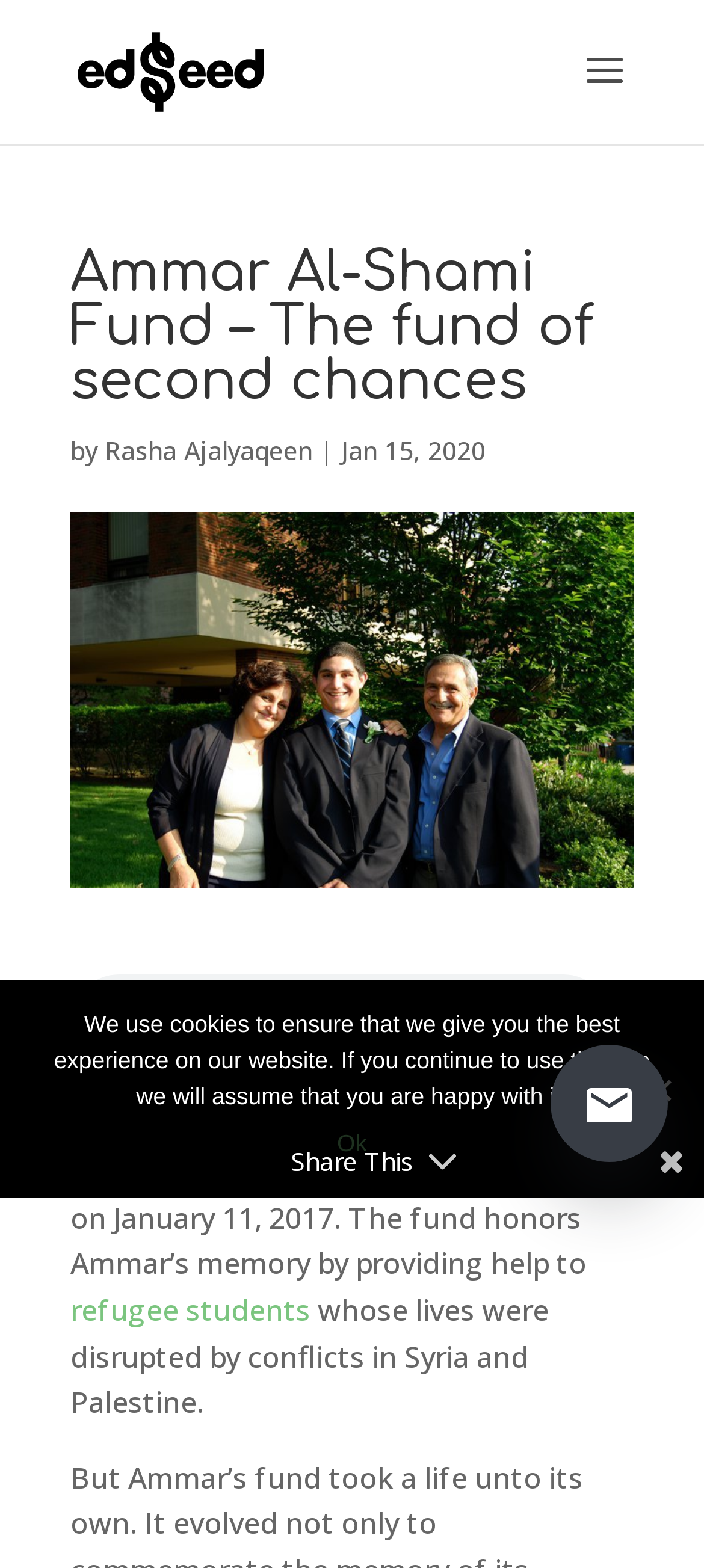Determine the bounding box coordinates for the HTML element mentioned in the following description: "Previous". The coordinates should be a list of four floats ranging from 0 to 1, represented as [left, top, right, bottom].

None